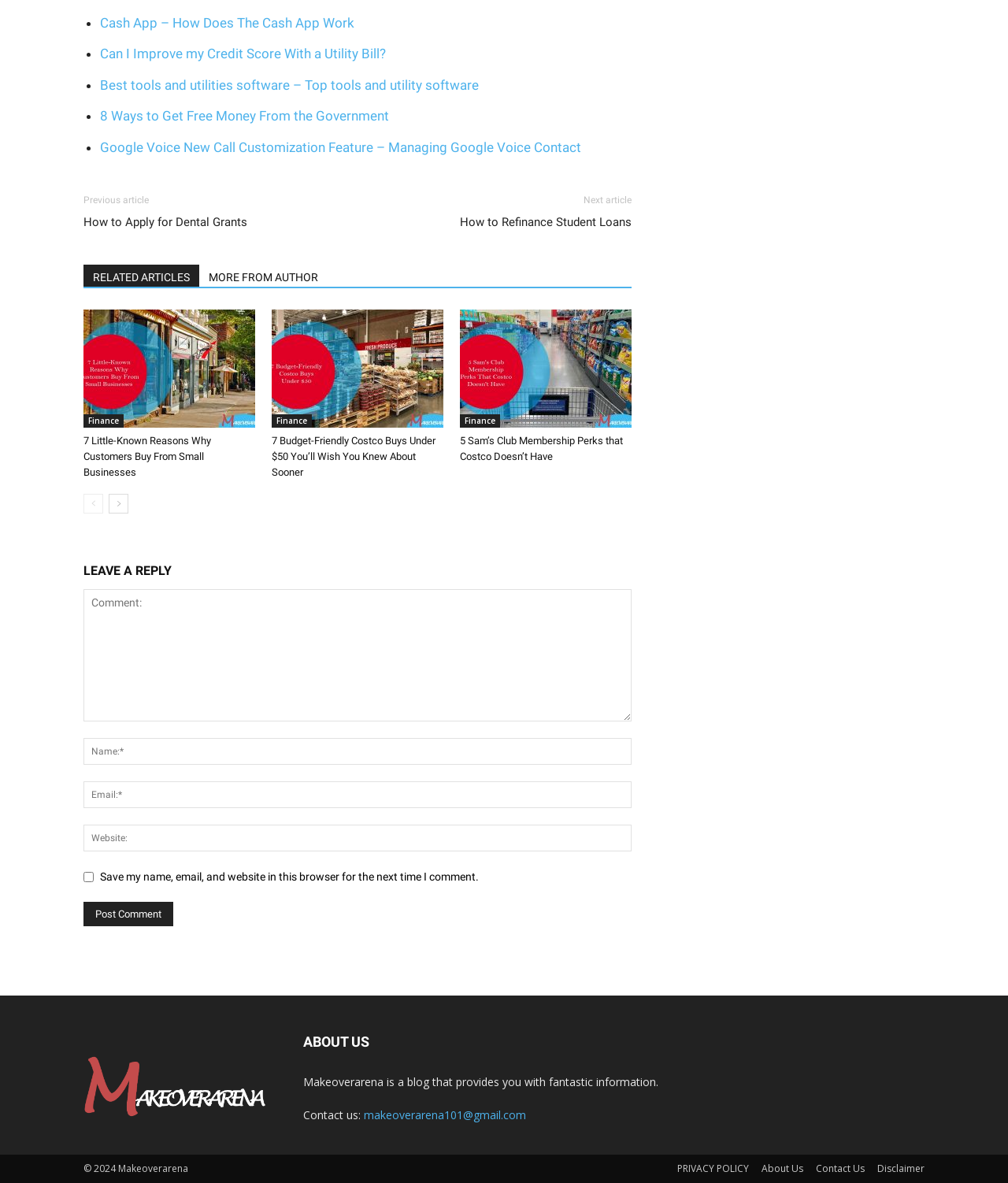Using the description: "MORE FROM AUTHOR", identify the bounding box of the corresponding UI element in the screenshot.

[0.198, 0.224, 0.325, 0.243]